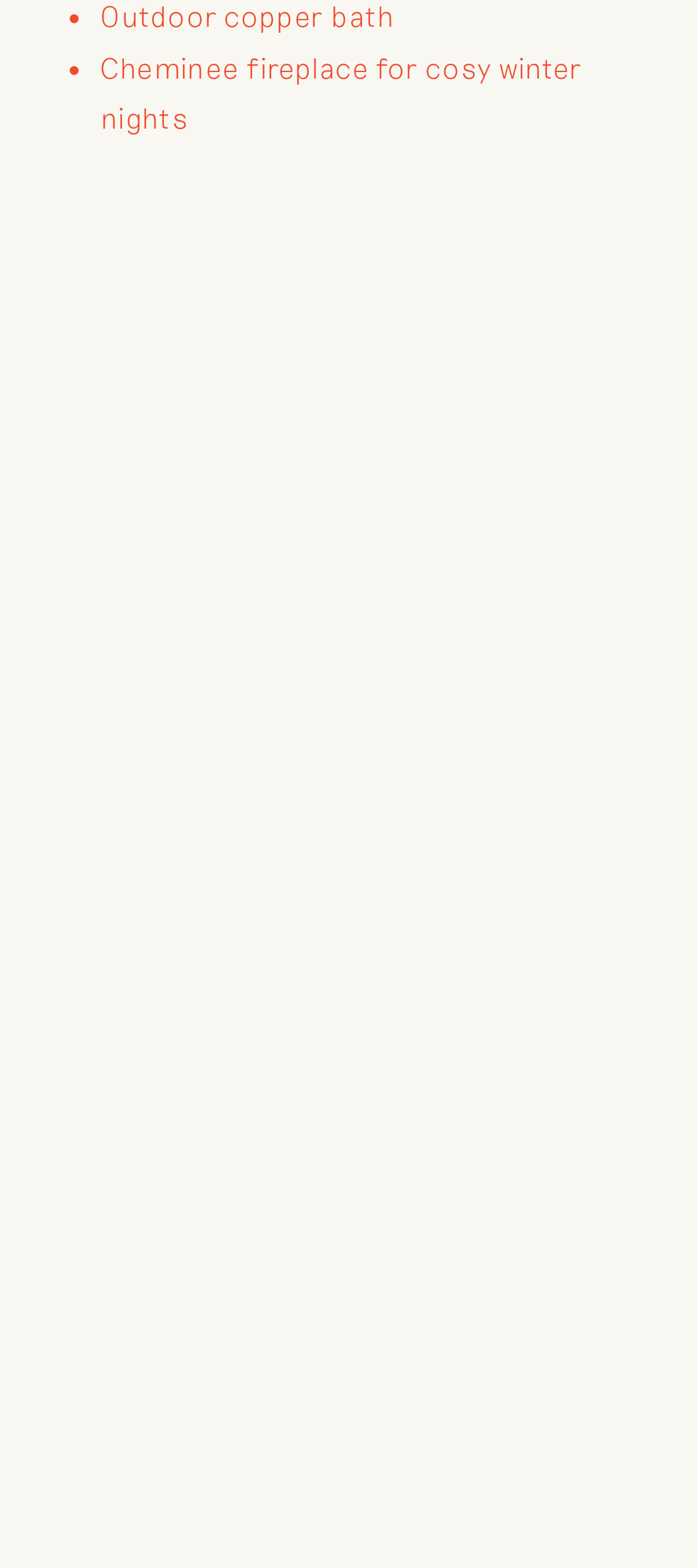Please specify the bounding box coordinates of the clickable region to carry out the following instruction: "Select option 1". The coordinates should be four float numbers between 0 and 1, in the format [left, top, right, bottom].

[0.523, 0.775, 0.574, 0.798]